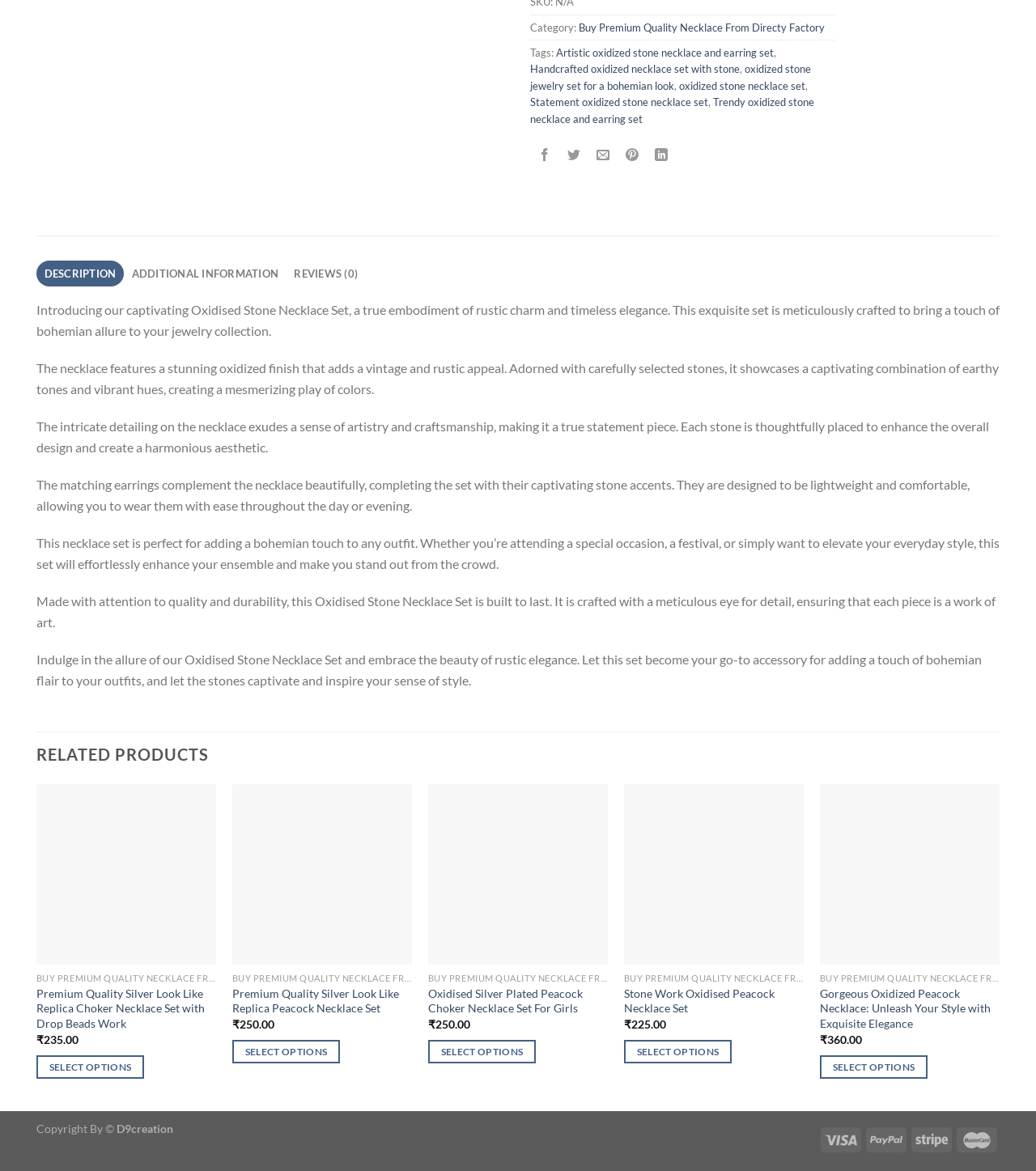From the webpage screenshot, predict the bounding box of the UI element that matches this description: "oxidized stone necklace set".

[0.655, 0.068, 0.777, 0.079]